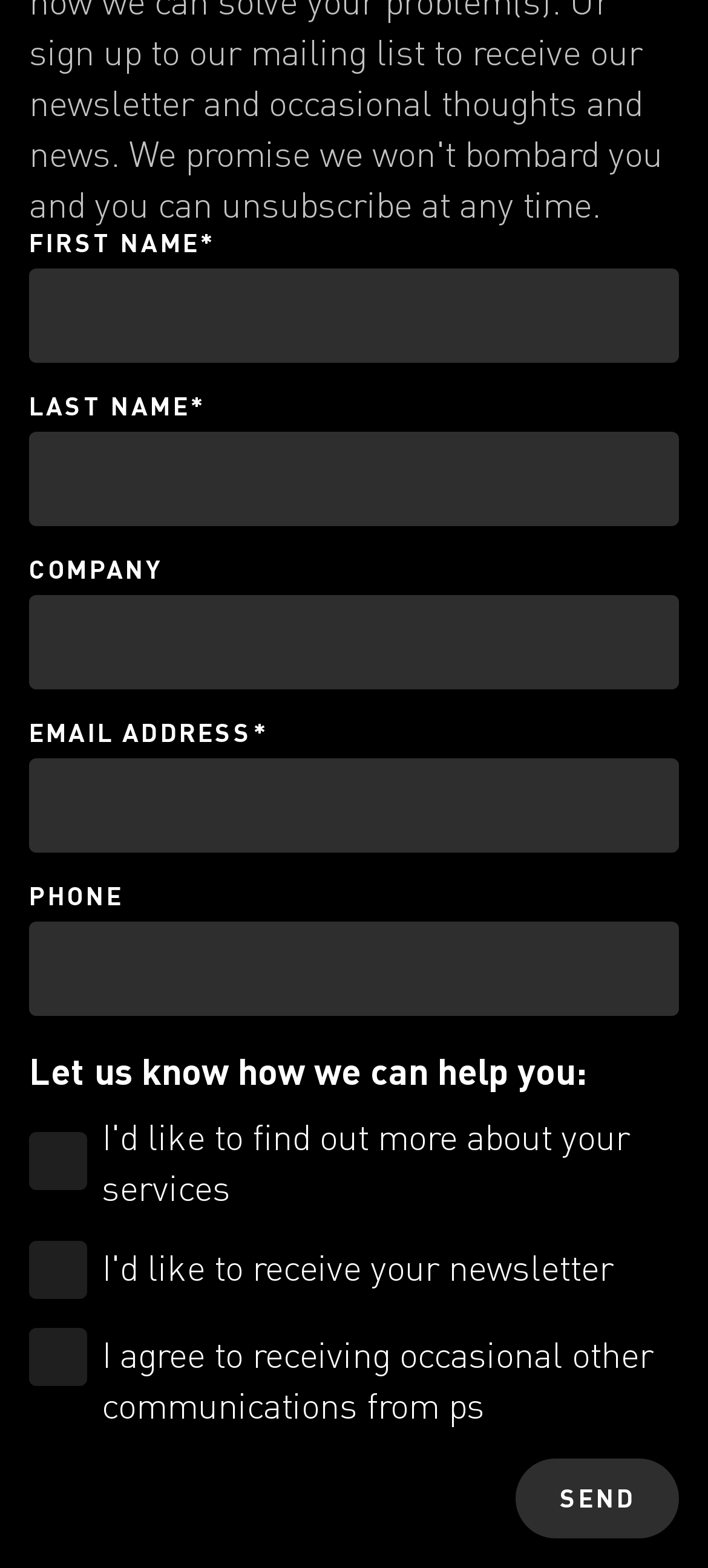Bounding box coordinates must be specified in the format (top-left x, top-left y, bottom-right x, bottom-right y). All values should be floating point numbers between 0 and 1. What are the bounding box coordinates of the UI element described as: parent_node: FIRST NAME*

[0.041, 0.171, 0.959, 0.231]